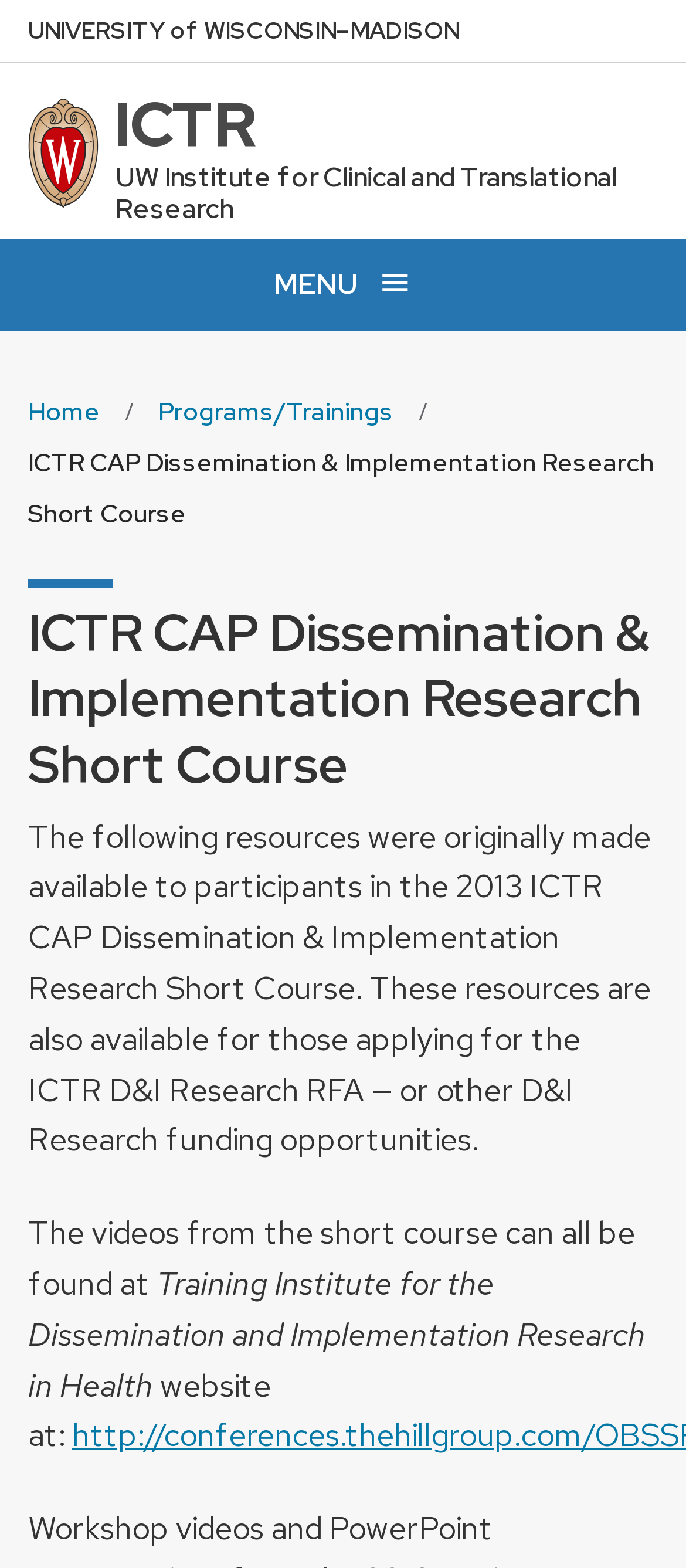What is the topic of the resources provided on this webpage?
Refer to the screenshot and respond with a concise word or phrase.

Dissemination & Implementation Research